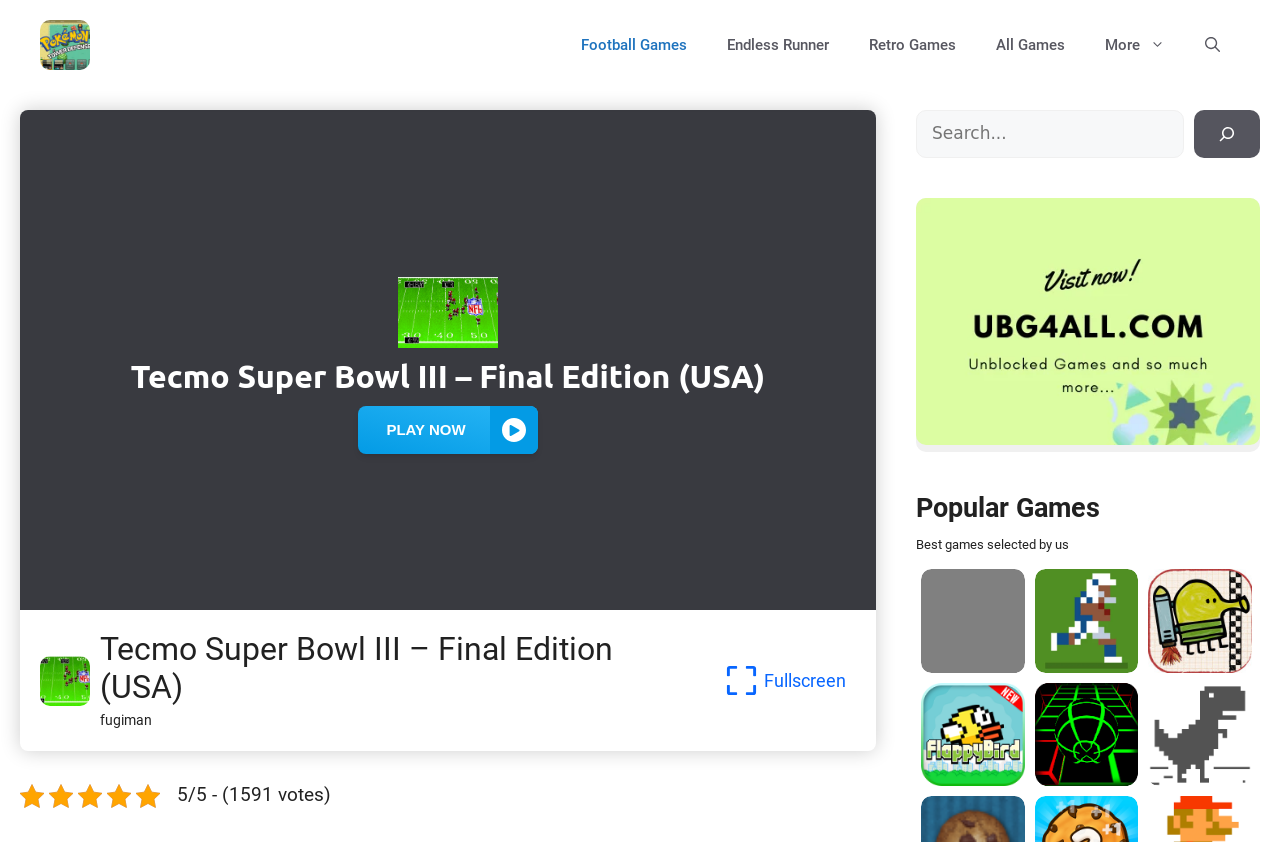Offer an in-depth caption of the entire webpage.

This webpage is about Tecmo Super Bowl III: Final Edition, a classic American football video game. At the top, there is a banner with a link to "Pokémon Tower Defense" and an image of the same. Below the banner, there is a navigation menu with links to "Football Games", "Endless Runner", "Retro Games", "All Games", and "More". To the right of the navigation menu, there is a search button and an iframe containing the game "Tecmo Super Bowl III – Final Edition (USA)".

On the left side of the page, there is a game icon and a heading with the game's title. Below the heading, there is a text "fugiman" and a link to "Fullscreen" with an image. Further down, there is a rating of "5/5 - (1591 votes)".

On the right side of the page, there is a search bar with a button and a text "Search". Below the search bar, there is an image ad. Further down, there is a heading "Popular Games" and a text "Best games selected by us". Below this, there are several game icons and links to popular games such as "Retro Bowl", "Retro Bowl College", "Doodle Jump", "Flappy Bird", "Slope Unblocked", and "Chrome Dino". Each game has a heading and a link to the game, along with an image.